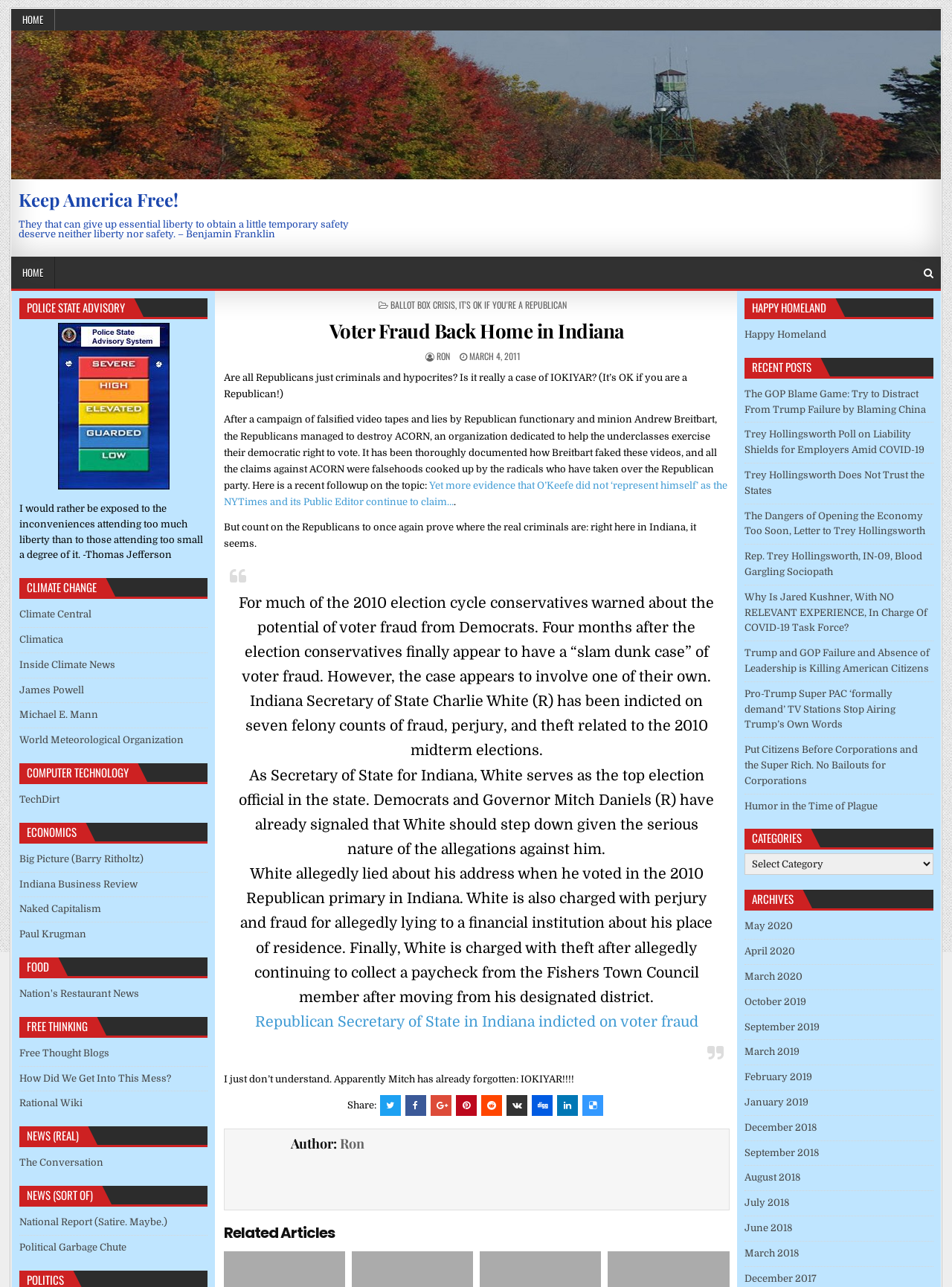What is the topic of the article?
Based on the visual information, provide a detailed and comprehensive answer.

I determined the topic of the article by reading the heading 'Voter Fraud Back Home in Indiana' and the content of the article, which discusses voter fraud in Indiana.